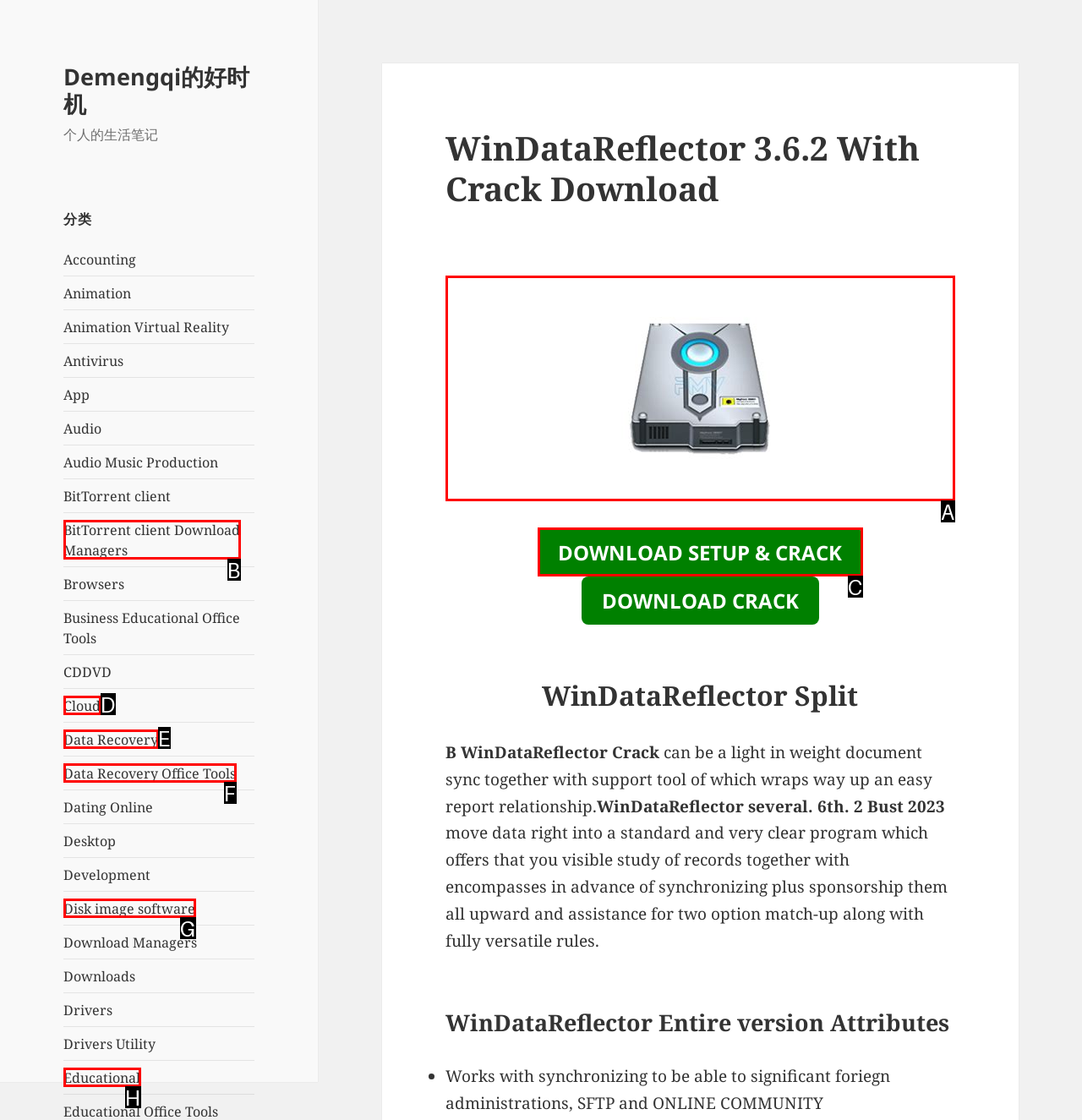Pick the HTML element that corresponds to the description: alt="WinDataReflector 3.6.2 With Crack Download"
Answer with the letter of the correct option from the given choices directly.

A